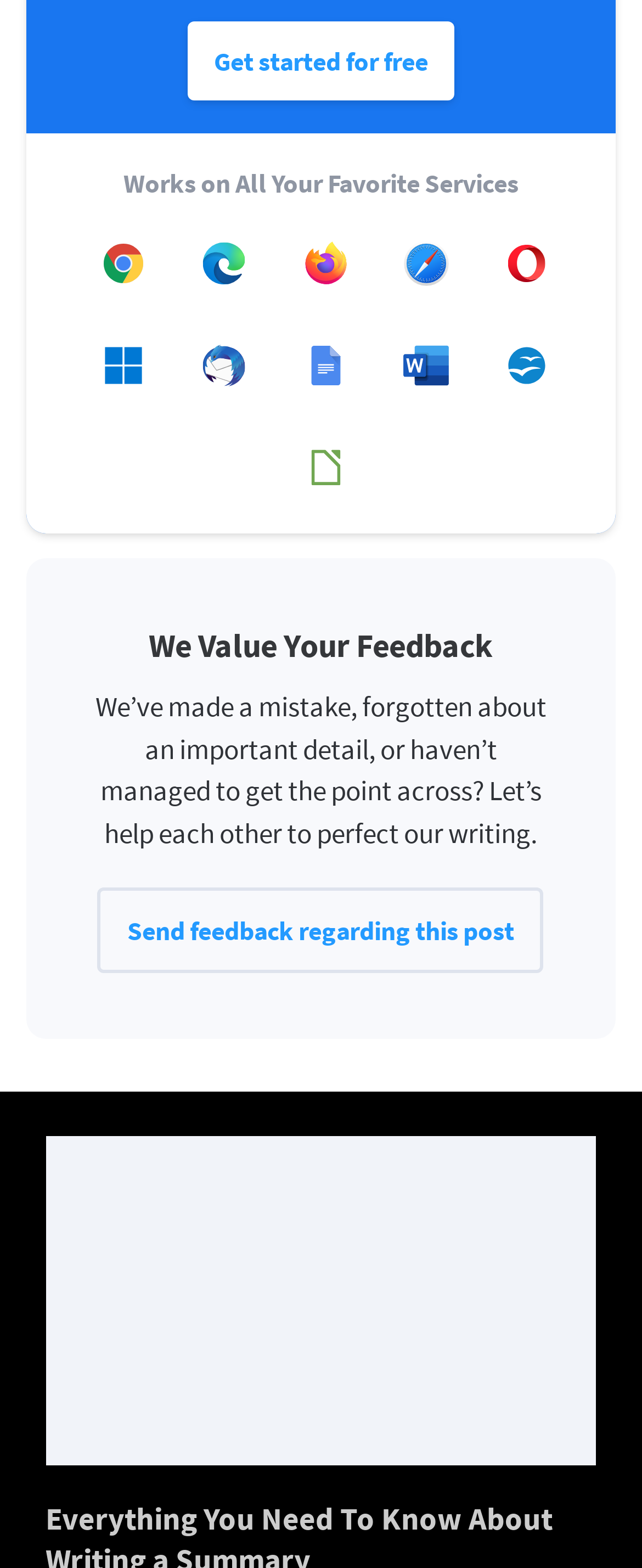Find the bounding box coordinates of the area that needs to be clicked in order to achieve the following instruction: "Explore the Article section". The coordinates should be specified as four float numbers between 0 and 1, i.e., [left, top, right, bottom].

None